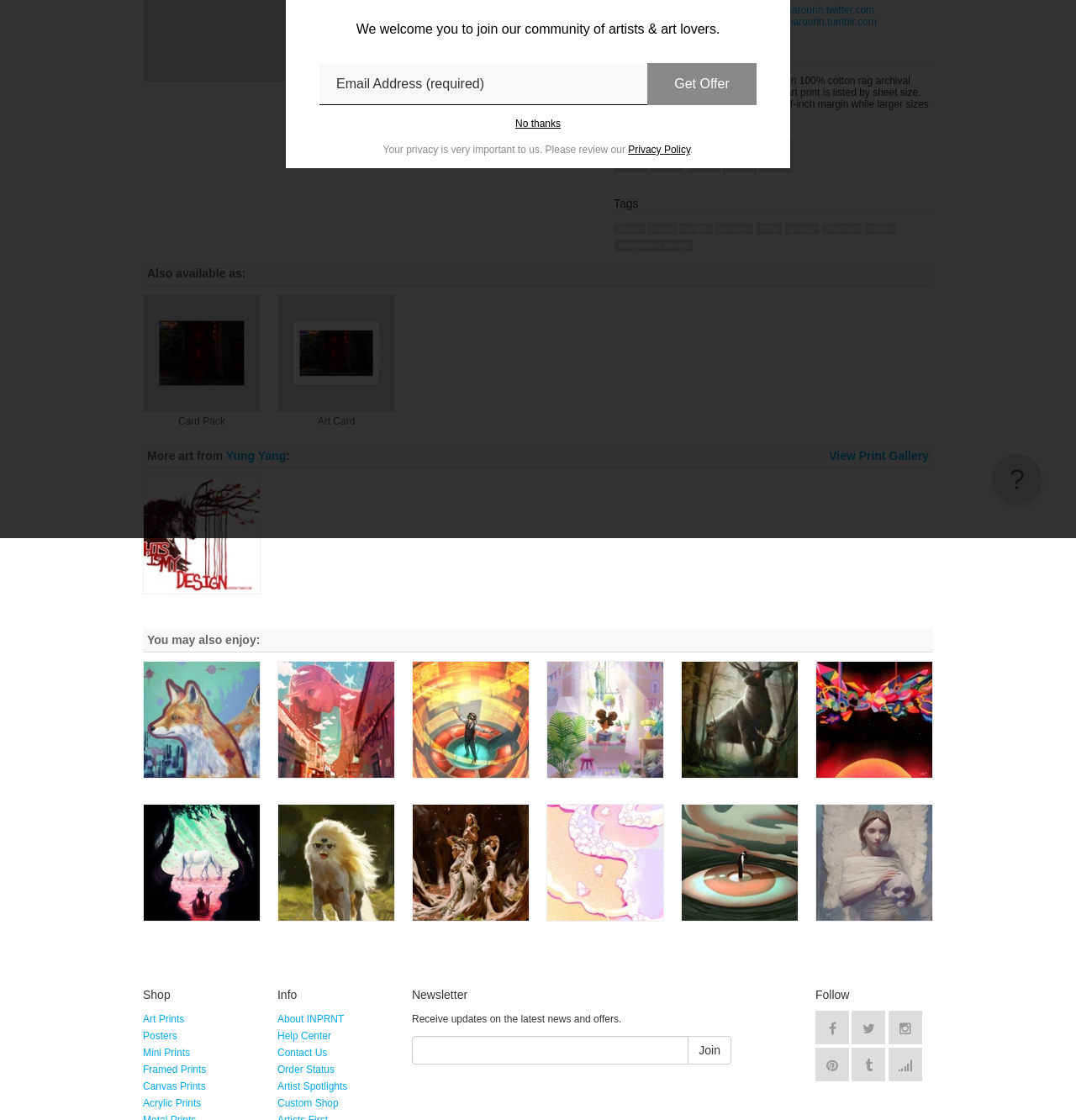Using the description "horror", predict the bounding box of the relevant HTML element.

[0.57, 0.198, 0.6, 0.208]